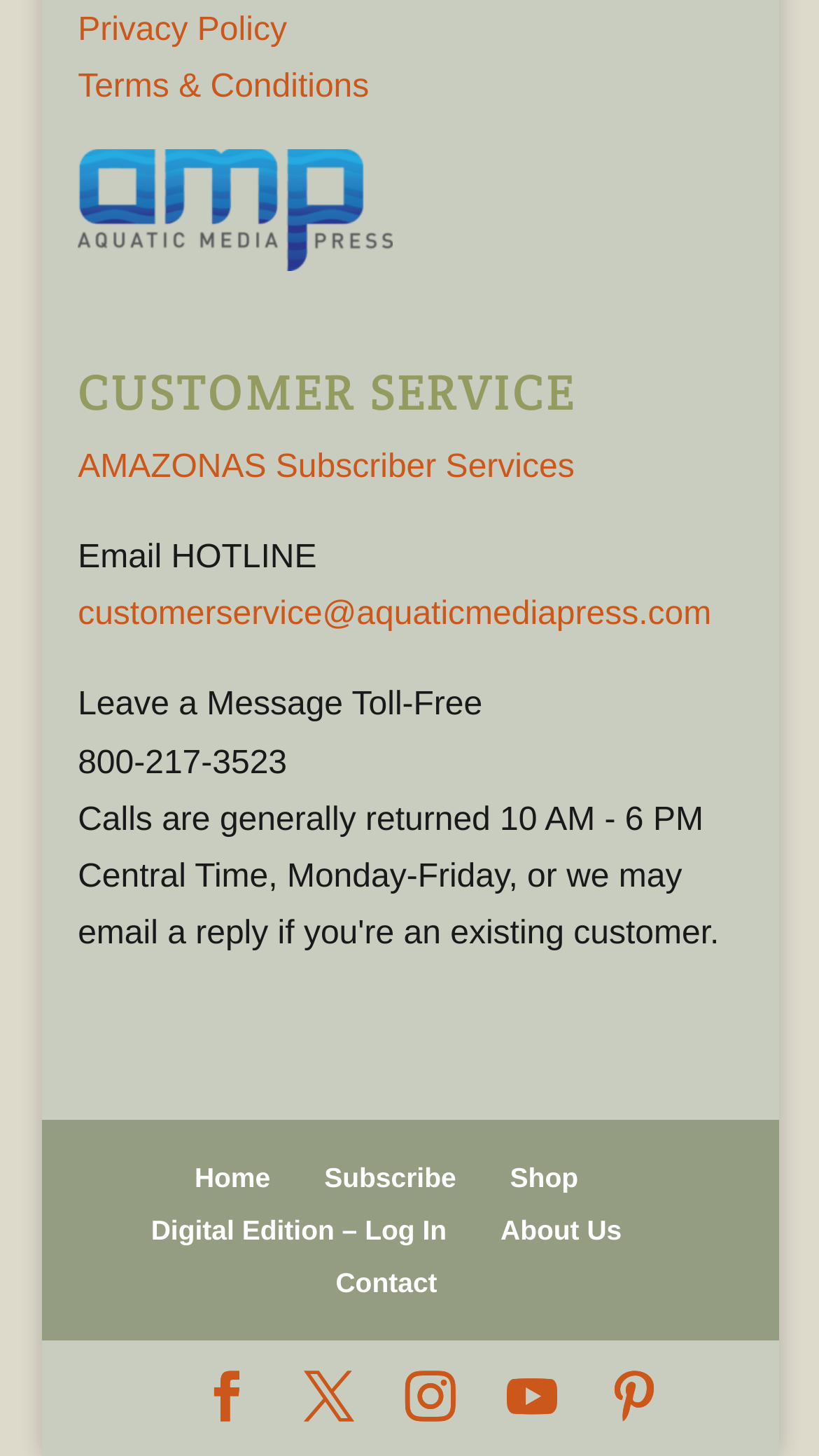Locate the bounding box coordinates of the clickable area to execute the instruction: "Read the latest news". Provide the coordinates as four float numbers between 0 and 1, represented as [left, top, right, bottom].

None